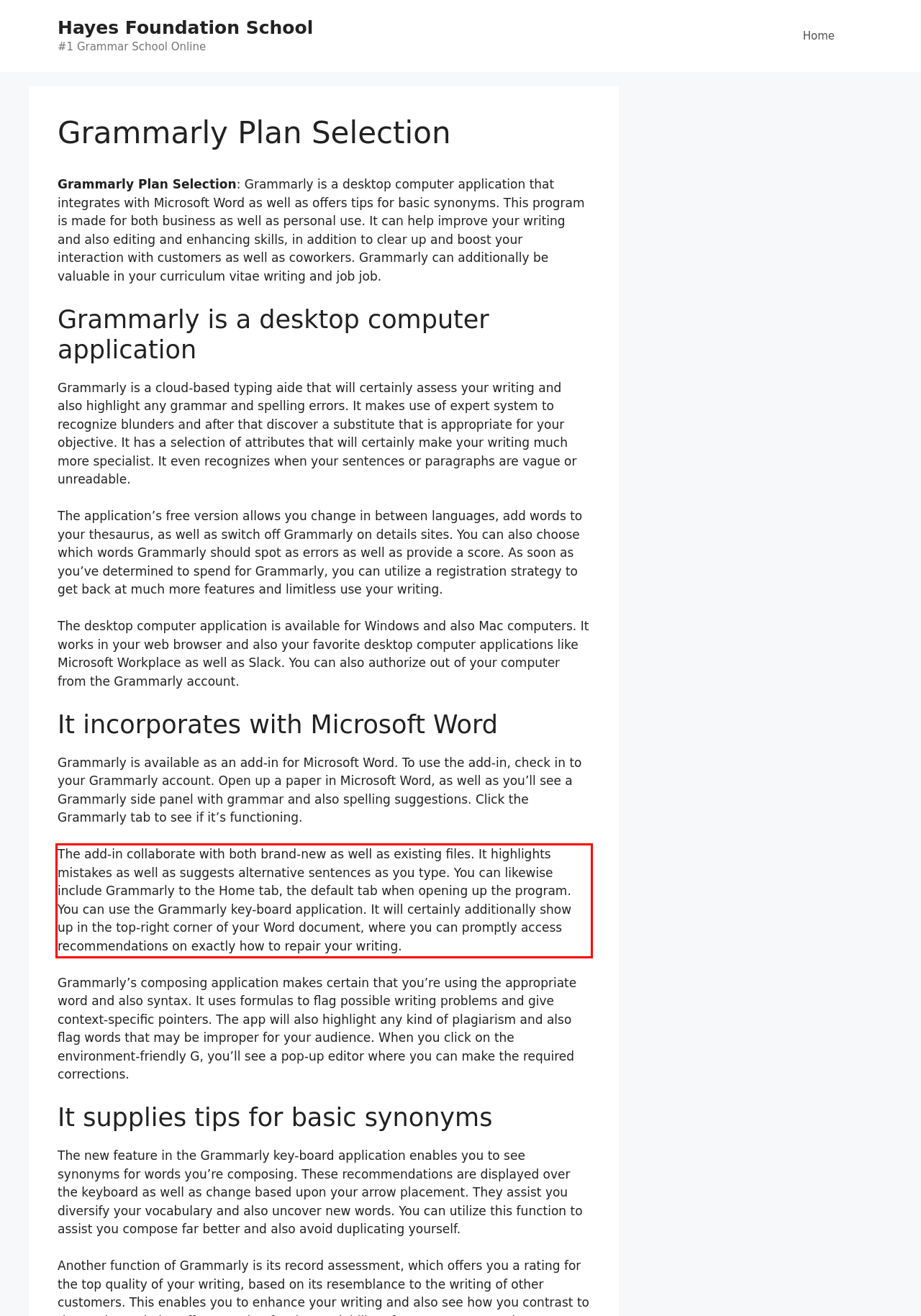You are provided with a screenshot of a webpage featuring a red rectangle bounding box. Extract the text content within this red bounding box using OCR.

The add-in collaborate with both brand-new as well as existing files. It highlights mistakes as well as suggests alternative sentences as you type. You can likewise include Grammarly to the Home tab, the default tab when opening up the program. You can use the Grammarly key-board application. It will certainly additionally show up in the top-right corner of your Word document, where you can promptly access recommendations on exactly how to repair your writing.